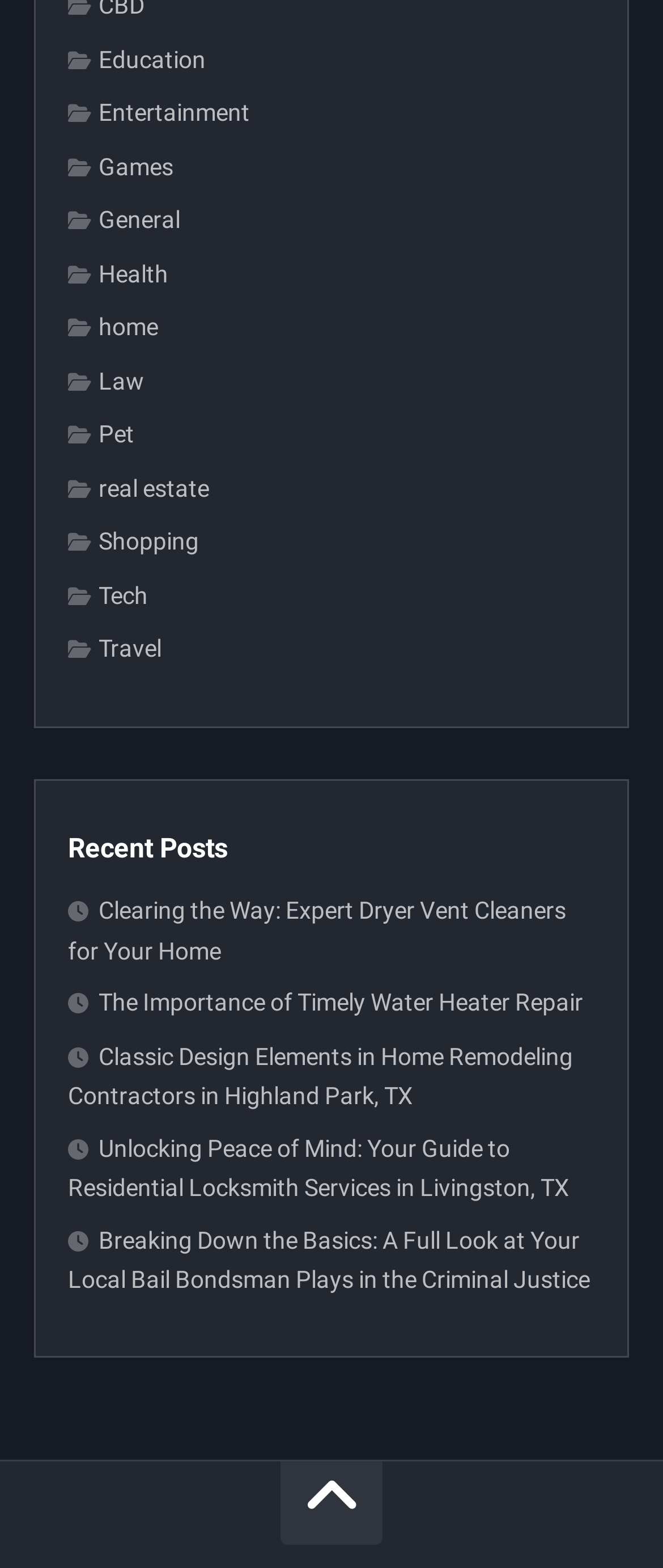Locate the bounding box of the UI element defined by this description: "home". The coordinates should be given as four float numbers between 0 and 1, formatted as [left, top, right, bottom].

[0.103, 0.2, 0.238, 0.217]